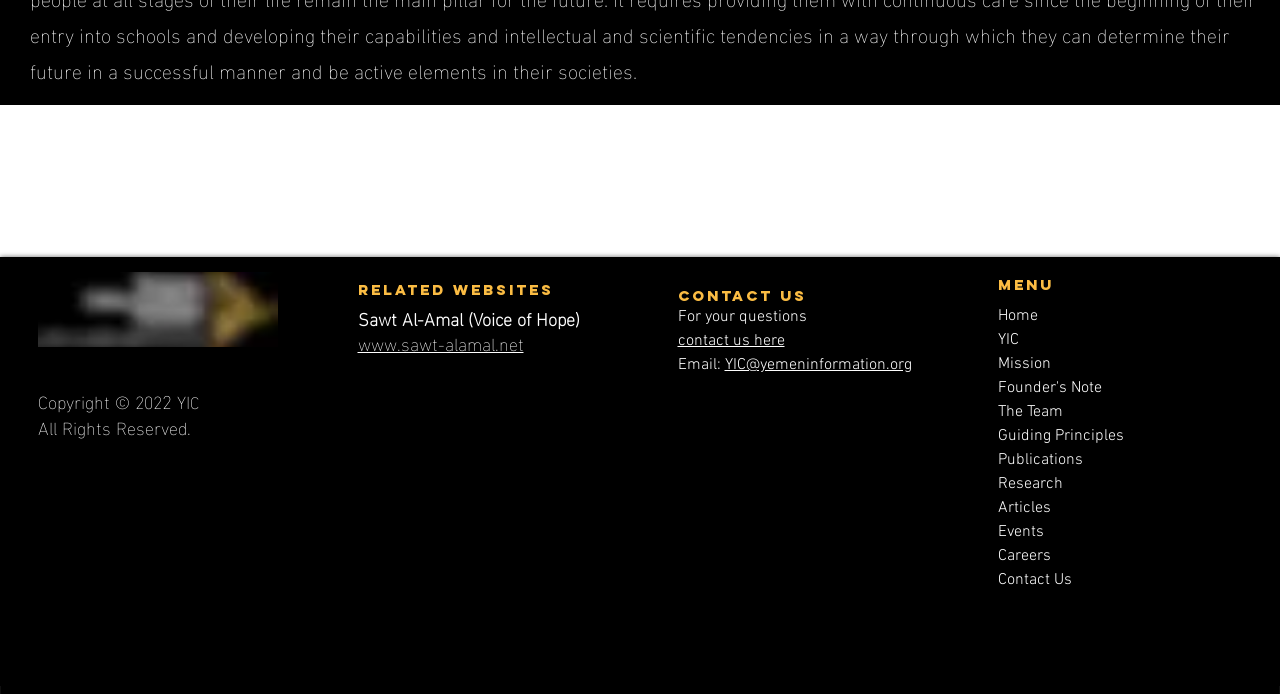Please find the bounding box coordinates of the element that must be clicked to perform the given instruction: "Contact us through email". The coordinates should be four float numbers from 0 to 1, i.e., [left, top, right, bottom].

[0.566, 0.512, 0.712, 0.541]